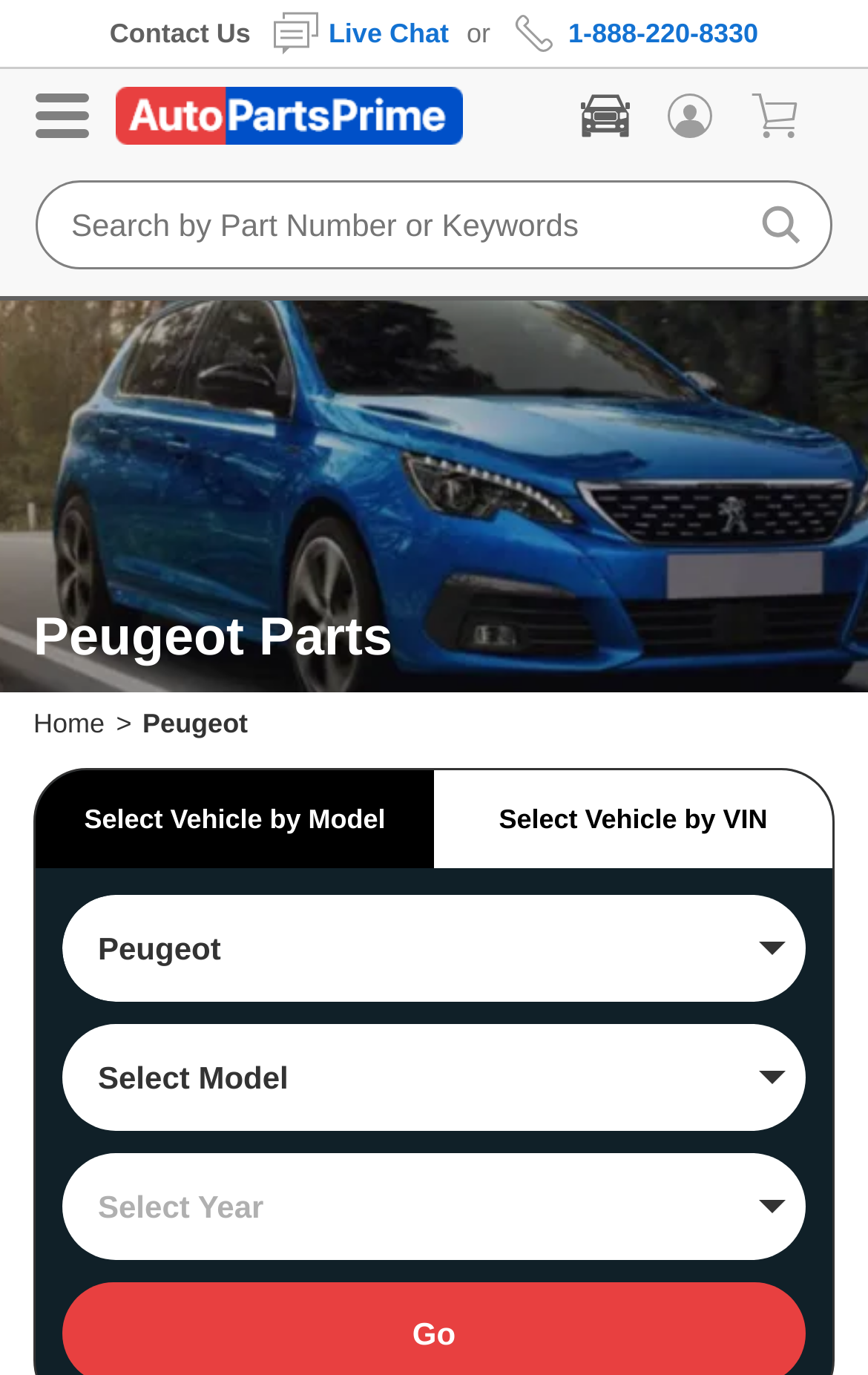Locate the bounding box of the UI element described by: "parent_node: Search Bar" in the given webpage screenshot.

[0.133, 0.063, 0.533, 0.105]